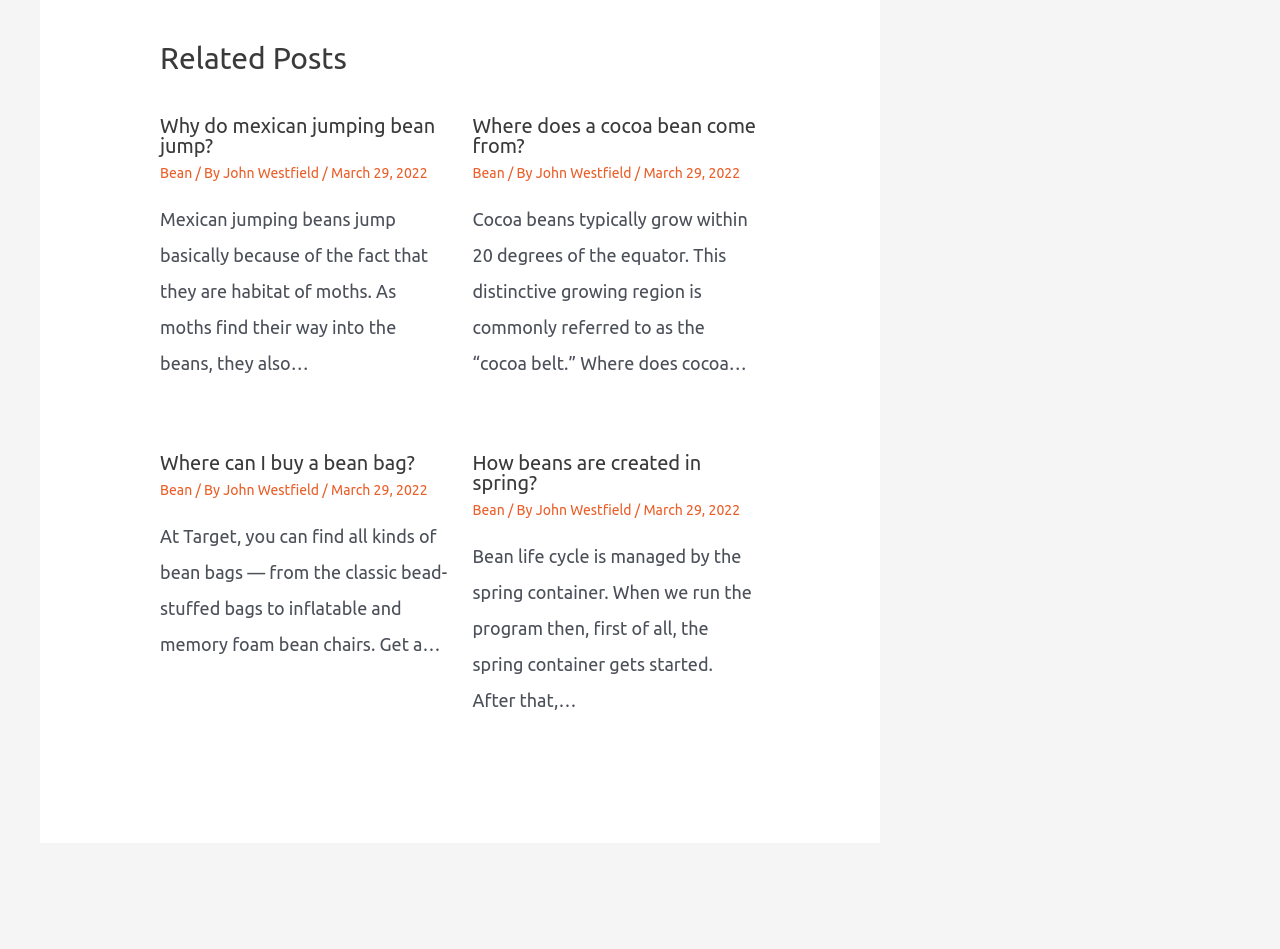Identify the coordinates of the bounding box for the element that must be clicked to accomplish the instruction: "Follow the link 'Bean'".

[0.125, 0.174, 0.15, 0.191]